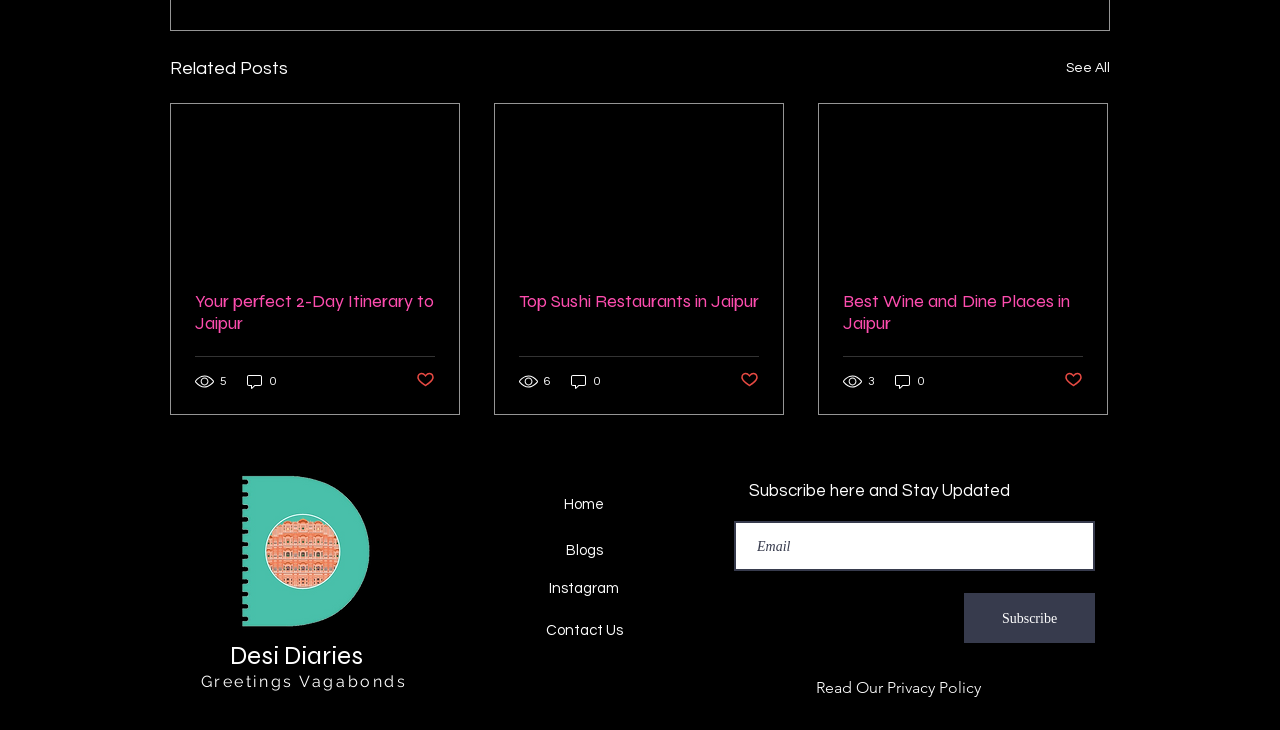Please identify the bounding box coordinates of the element's region that should be clicked to execute the following instruction: "Go to the 'CONTACT' section". The bounding box coordinates must be four float numbers between 0 and 1, i.e., [left, top, right, bottom].

None